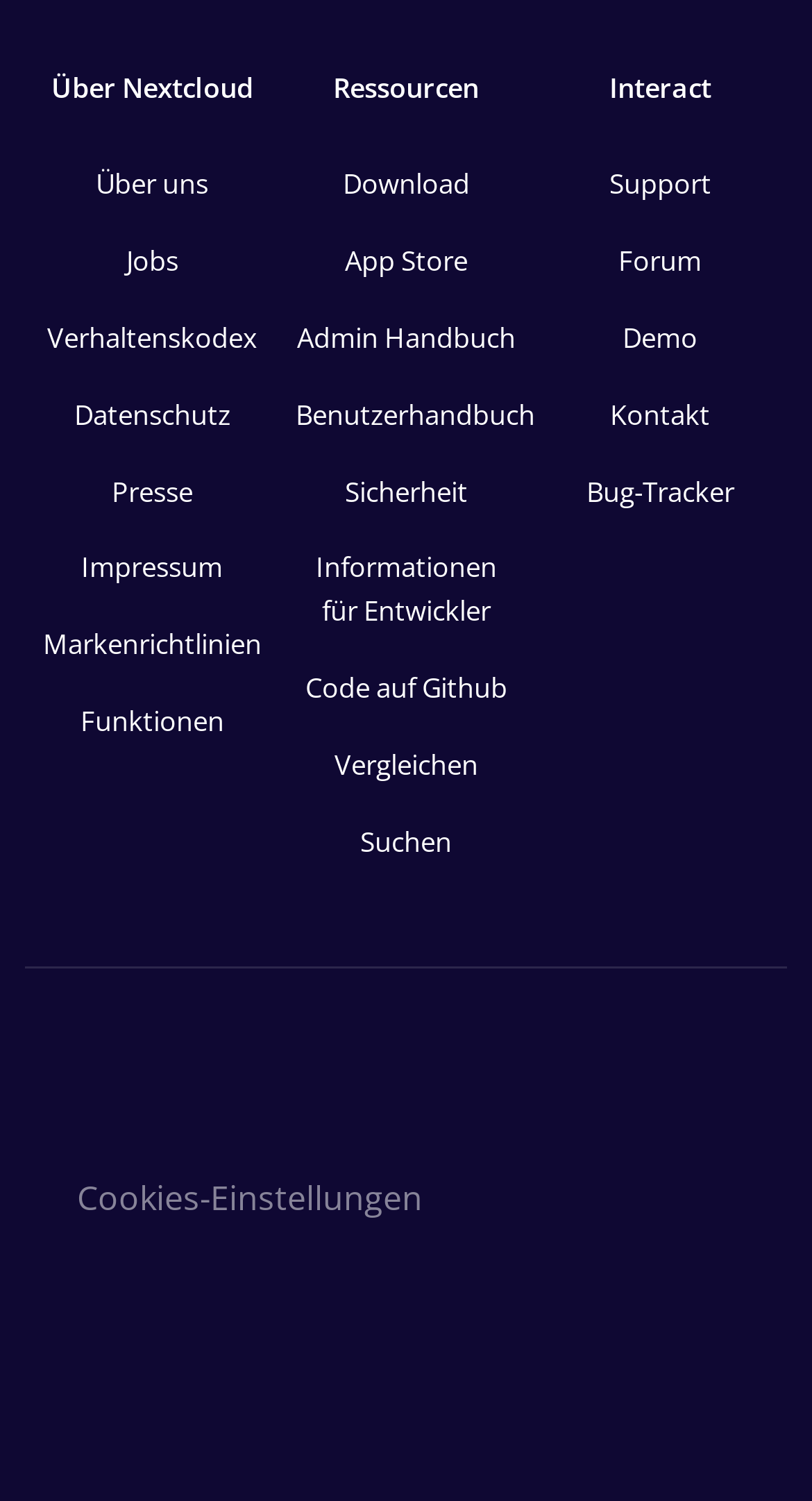Please indicate the bounding box coordinates of the element's region to be clicked to achieve the instruction: "Click on Über Nextcloud". Provide the coordinates as four float numbers between 0 and 1, i.e., [left, top, right, bottom].

[0.031, 0.033, 0.344, 0.084]